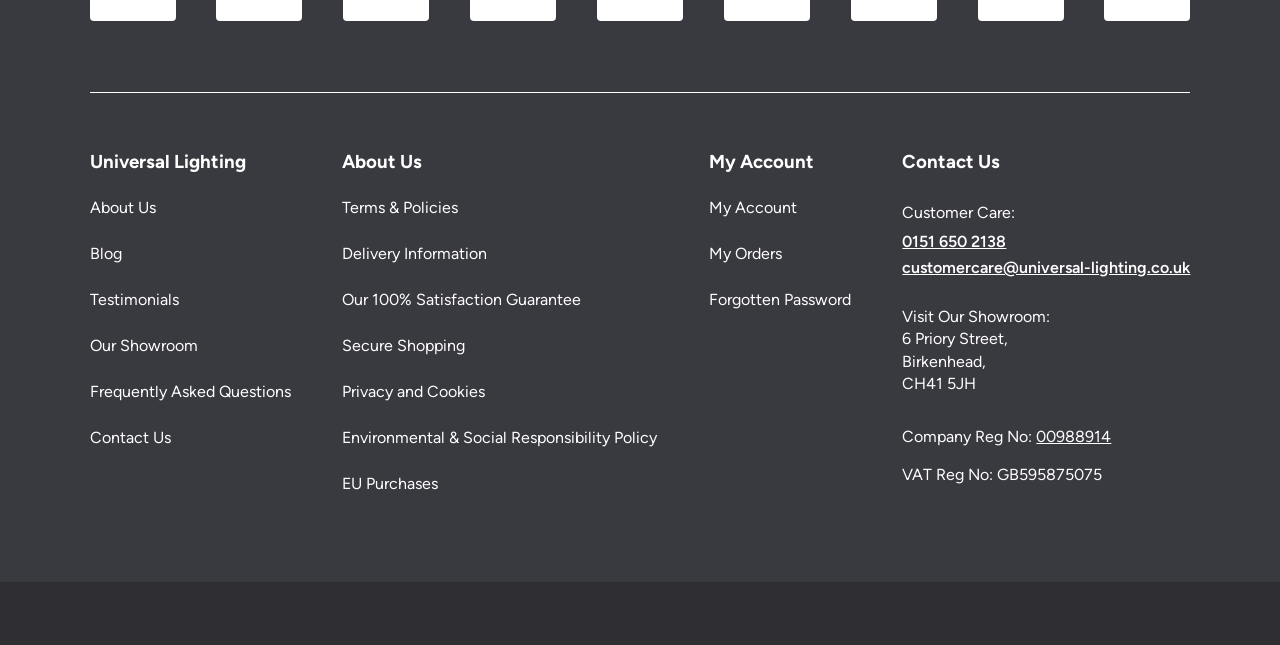What is the phone number for customer care?
Craft a detailed and extensive response to the question.

The answer can be found by looking at the link element with the text '0151 650 2138' at coordinates [0.705, 0.363, 0.93, 0.388]. This is likely the phone number for customer care since it is listed under the 'Customer Care:' heading.